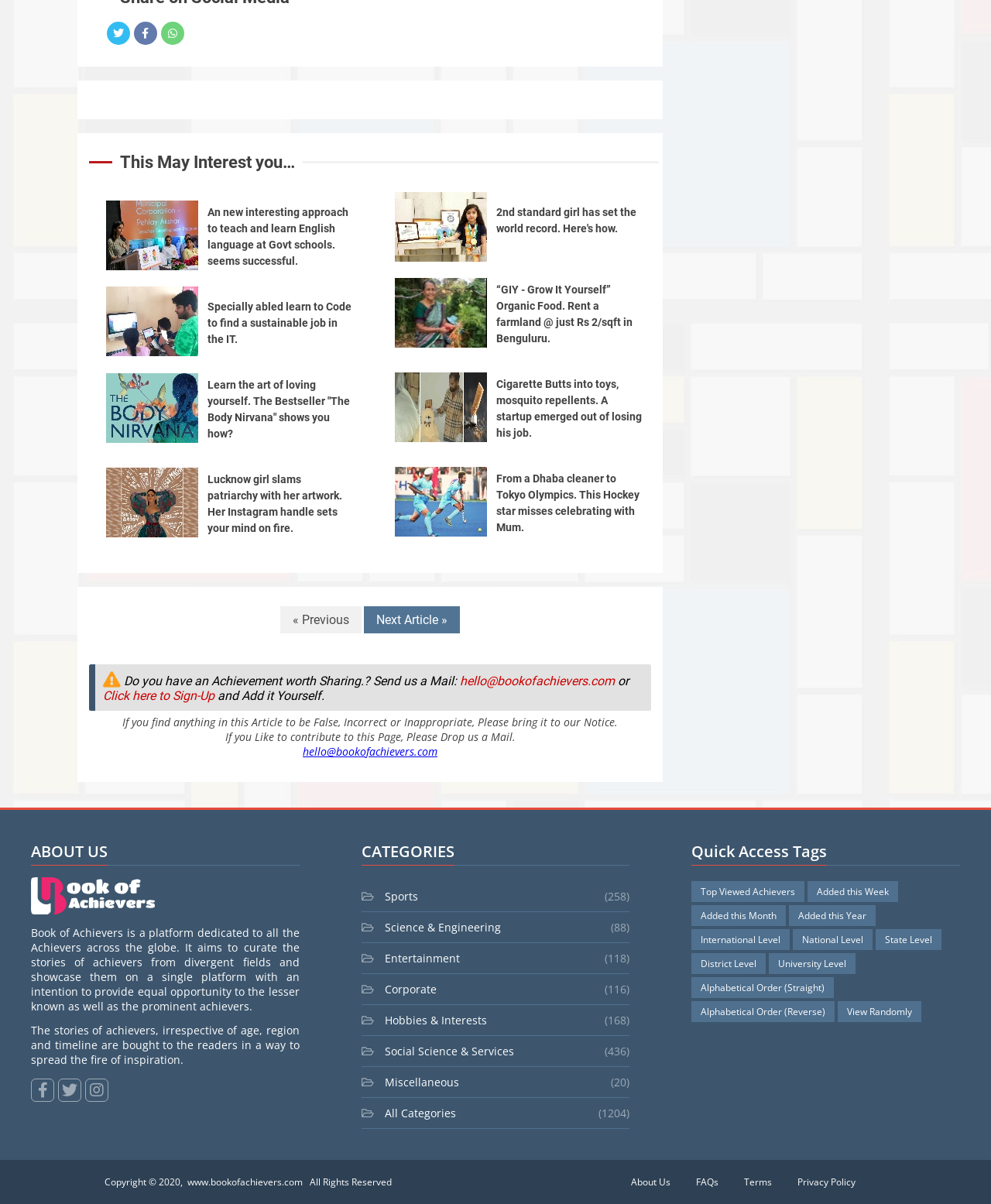Indicate the bounding box coordinates of the element that must be clicked to execute the instruction: "Send an email to hello@bookofachievers.com". The coordinates should be given as four float numbers between 0 and 1, i.e., [left, top, right, bottom].

[0.464, 0.559, 0.62, 0.572]